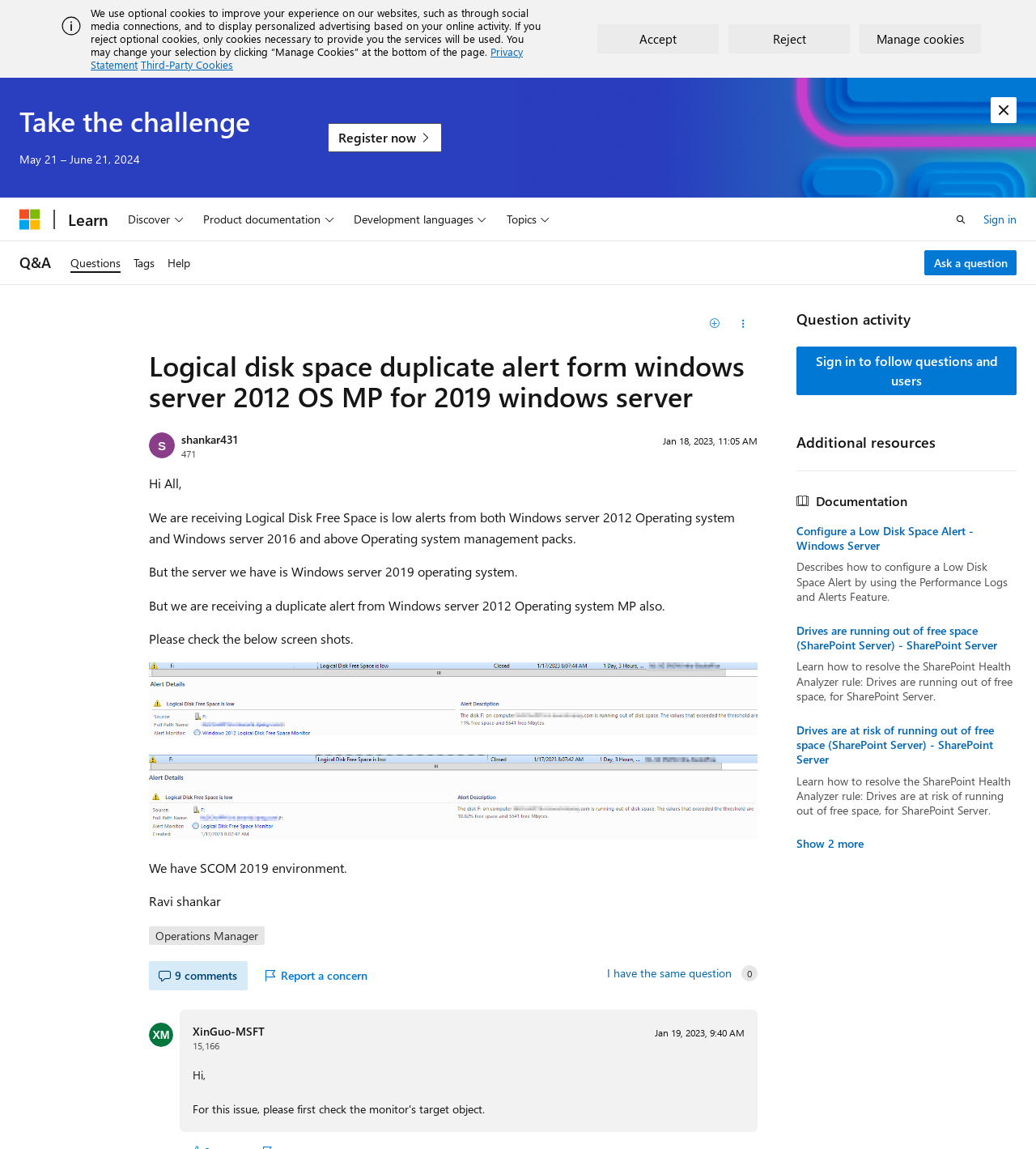Respond to the following question with a brief word or phrase:
What is the alert about?

Logical Disk Free Space is low